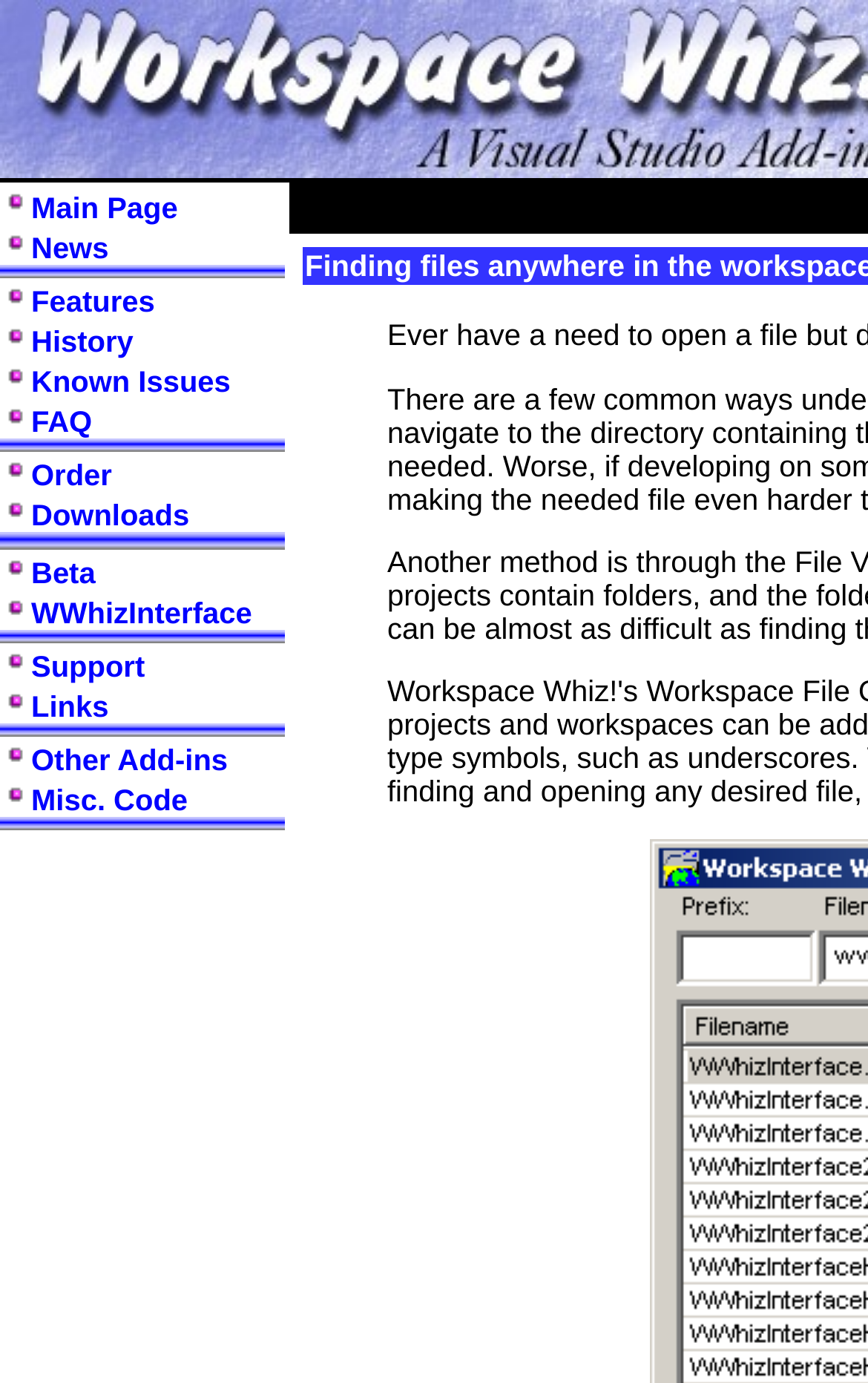Detail the various sections and features present on the webpage.

The webpage is the home of Workspace Whiz!, a popular Visual Studio add-in. At the top-left corner, there is a small image. Next to it, there are several links, including "Main Page", "News", "Features", and others, which are arranged horizontally and take up the top section of the page. Each link has a small image preceding it.

Below the links, there is a large heading that reads "Workspace Whiz!". This heading is centered on the page and takes up a significant amount of horizontal space.

The rest of the page is dedicated to various sections, each with its own link and small image. These sections include "History", "Known Issues", "FAQ", "Order", "Downloads", "Beta", "WWhizInterface", "Support", "Links", "Other Add-ins", and "Misc. Code". These sections are arranged vertically, with each section positioned below the previous one.

There are a total of 23 small images on the page, each accompanying a link or section. The images are scattered throughout the page, with some at the top and others interspersed between the sections.